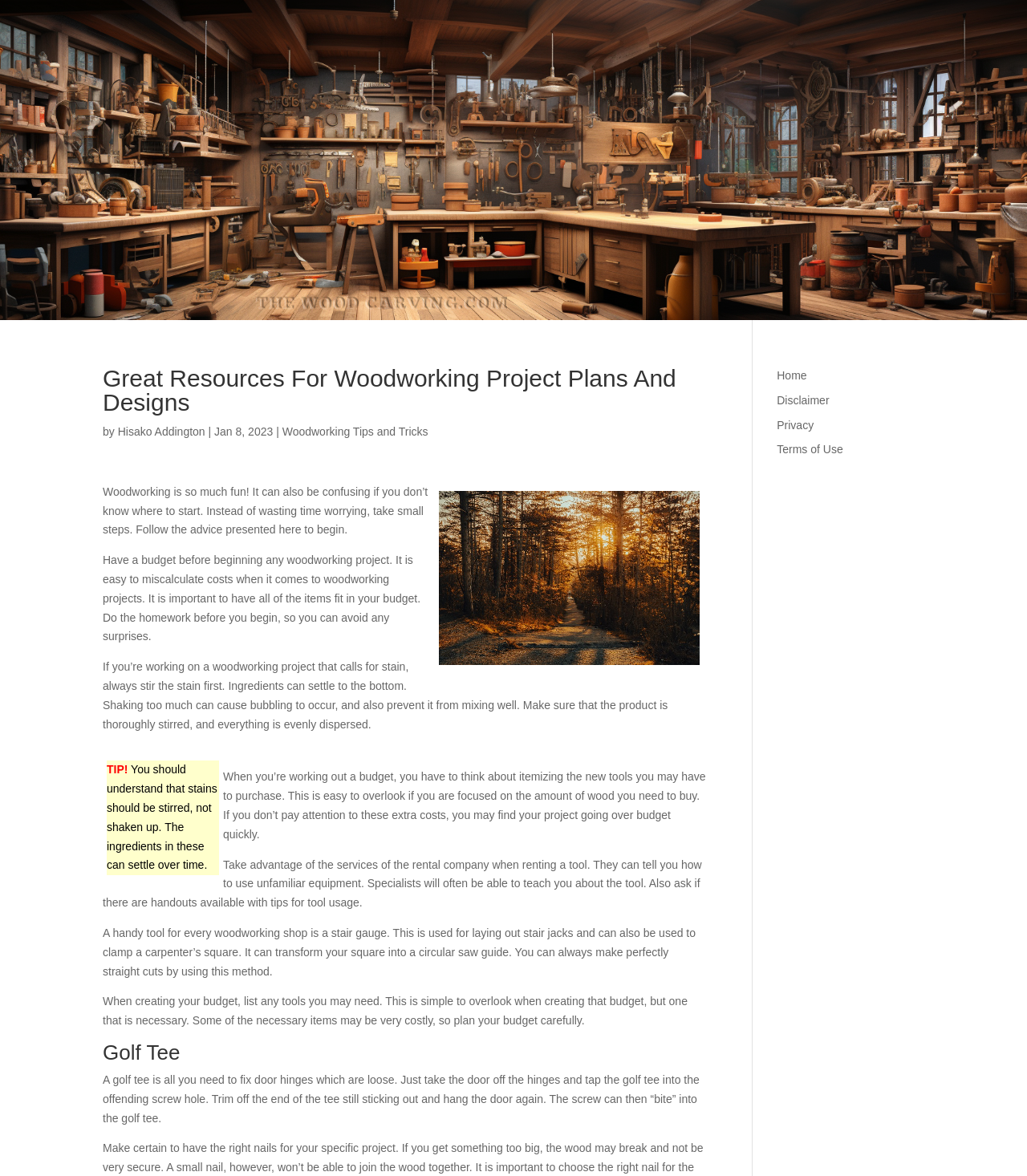Please provide a one-word or phrase answer to the question: 
How can a golf tee be used in woodworking?

To fix loose door hinges